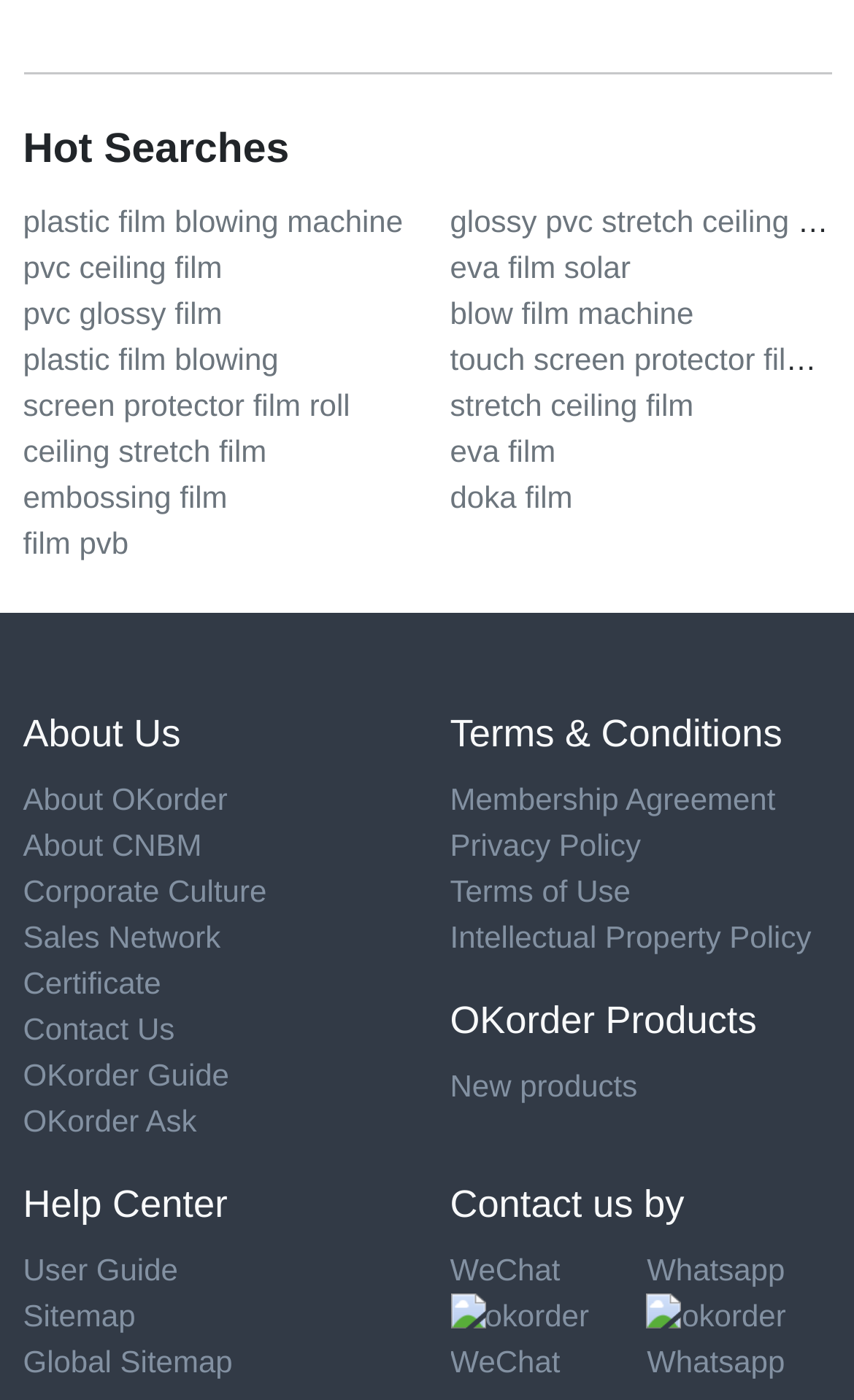Please determine the bounding box coordinates for the UI element described here. Use the format (top-left x, top-left y, bottom-right x, bottom-right y) with values bounded between 0 and 1: glossy pvc stretch ceiling film

[0.527, 0.145, 0.99, 0.17]